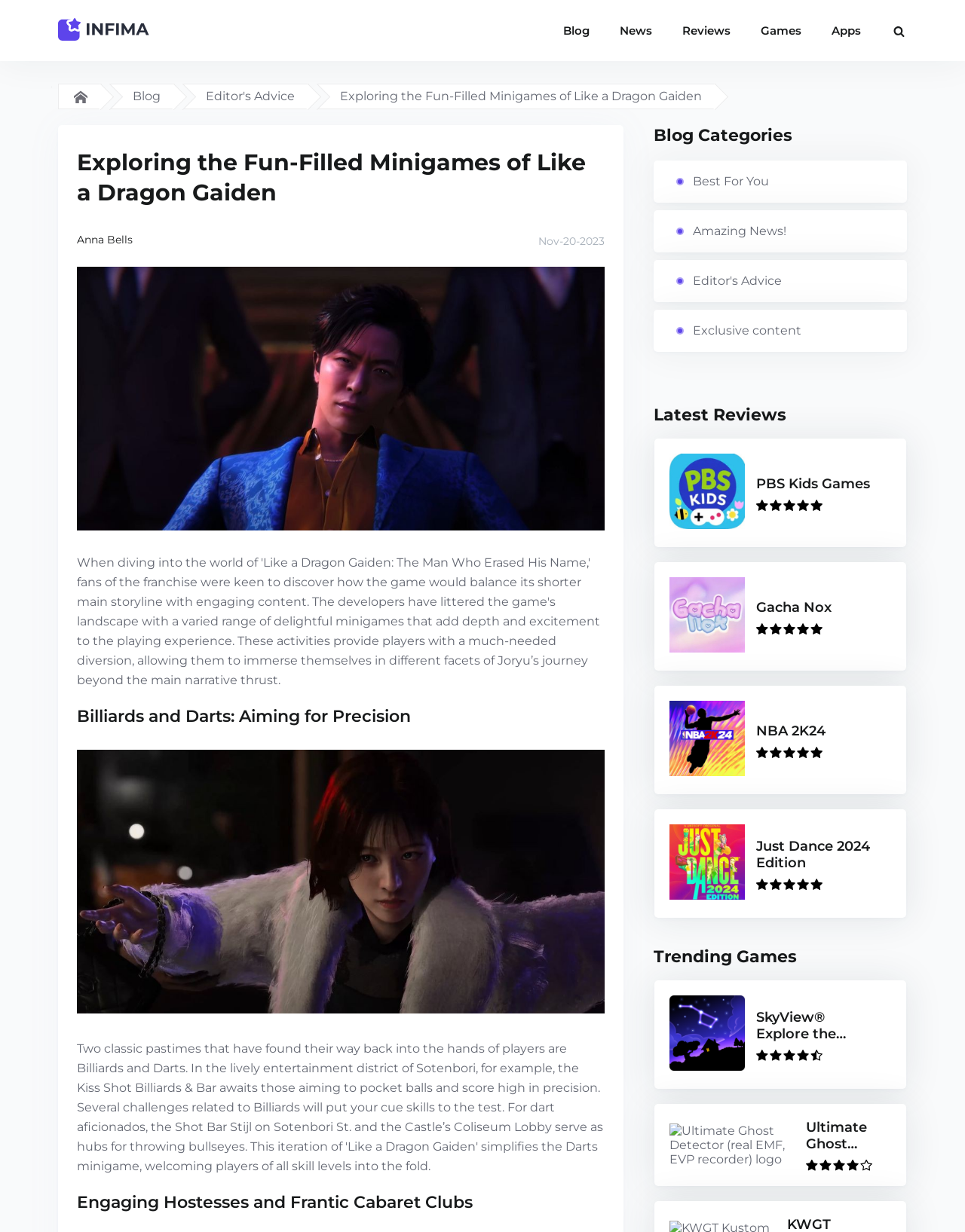Find the bounding box coordinates of the clickable region needed to perform the following instruction: "Explore the 'Trending Games' section". The coordinates should be provided as four float numbers between 0 and 1, i.e., [left, top, right, bottom].

[0.677, 0.768, 0.94, 0.785]